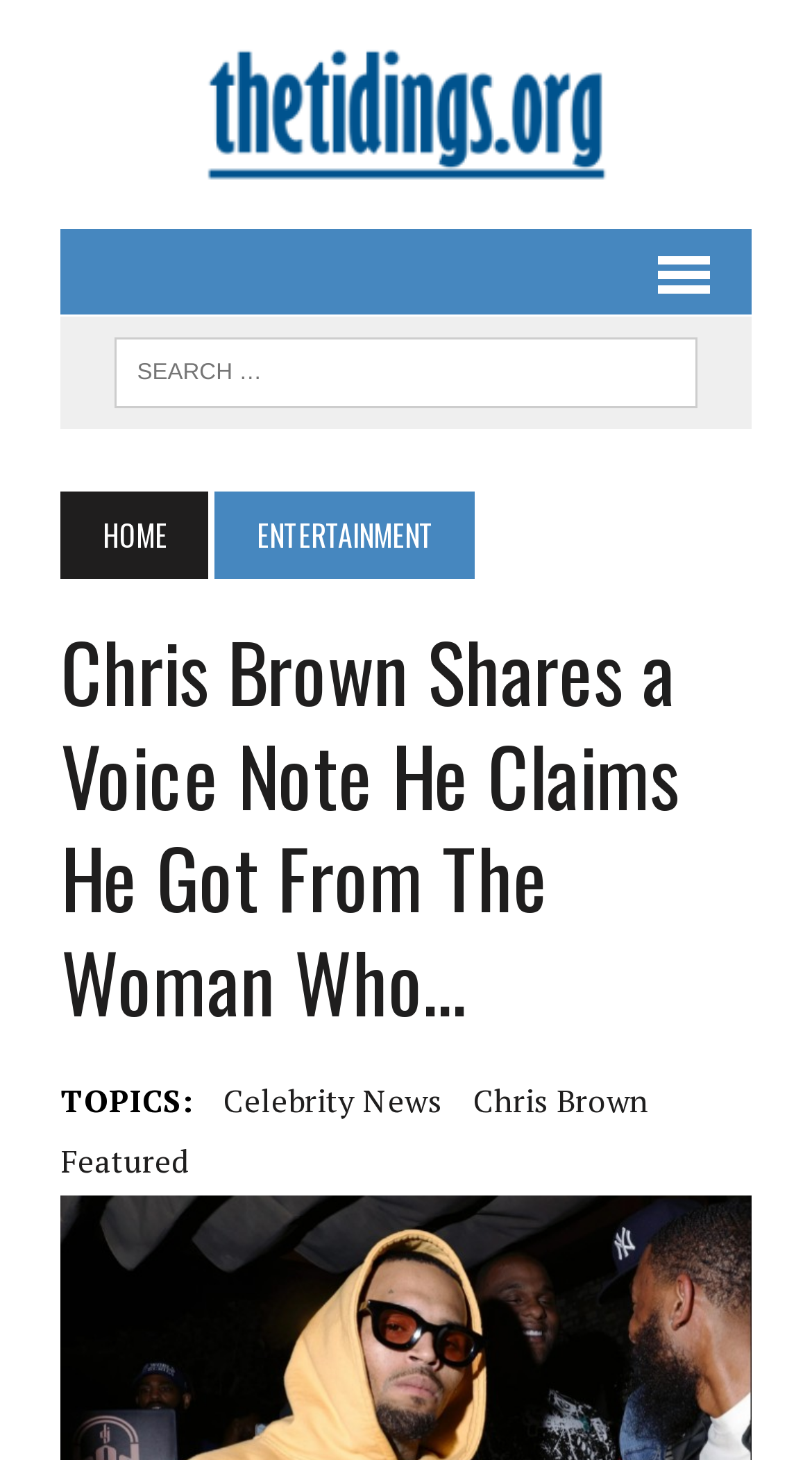Can you extract the primary headline text from the webpage?

Chris Brown Shares a Voice Note He Claims He Got From The Woman Who…